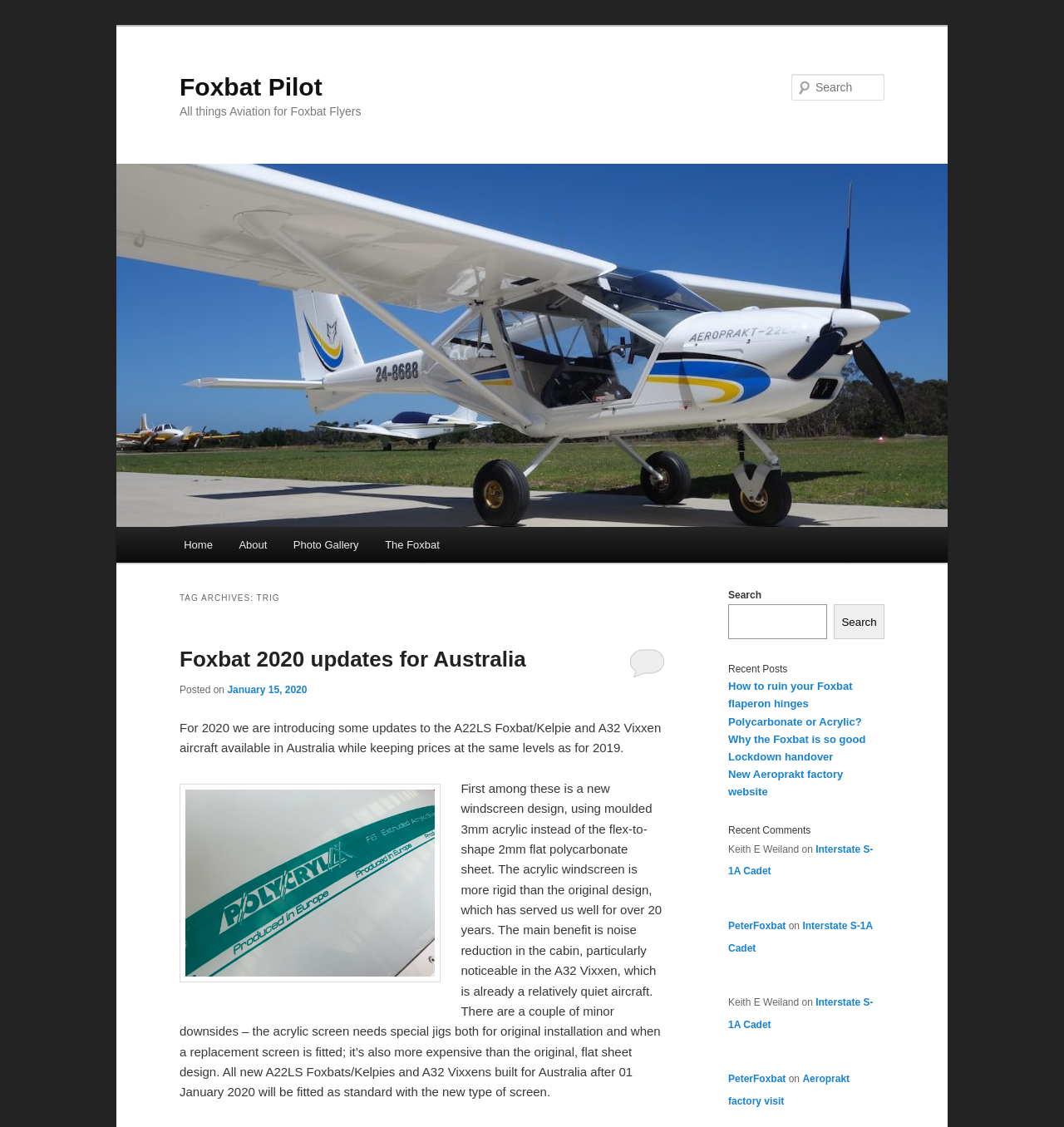Identify the bounding box coordinates for the UI element described as follows: "Interstate S-1A Cadet". Ensure the coordinates are four float numbers between 0 and 1, formatted as [left, top, right, bottom].

[0.684, 0.816, 0.82, 0.846]